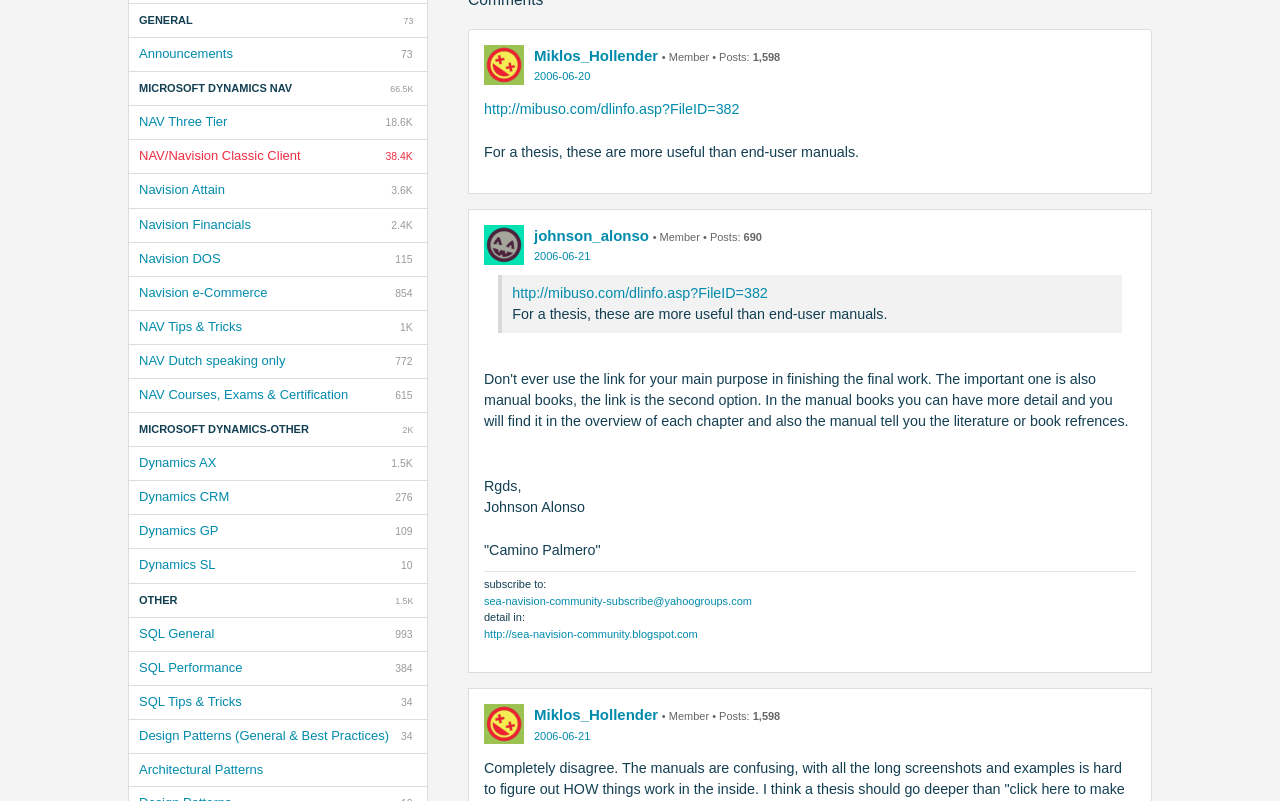Locate the UI element described by 109 Dynamics GP and provide its bounding box coordinates. Use the format (top-left x, top-left y, bottom-right x, bottom-right y) with all values as floating point numbers between 0 and 1.

[0.101, 0.643, 0.334, 0.683]